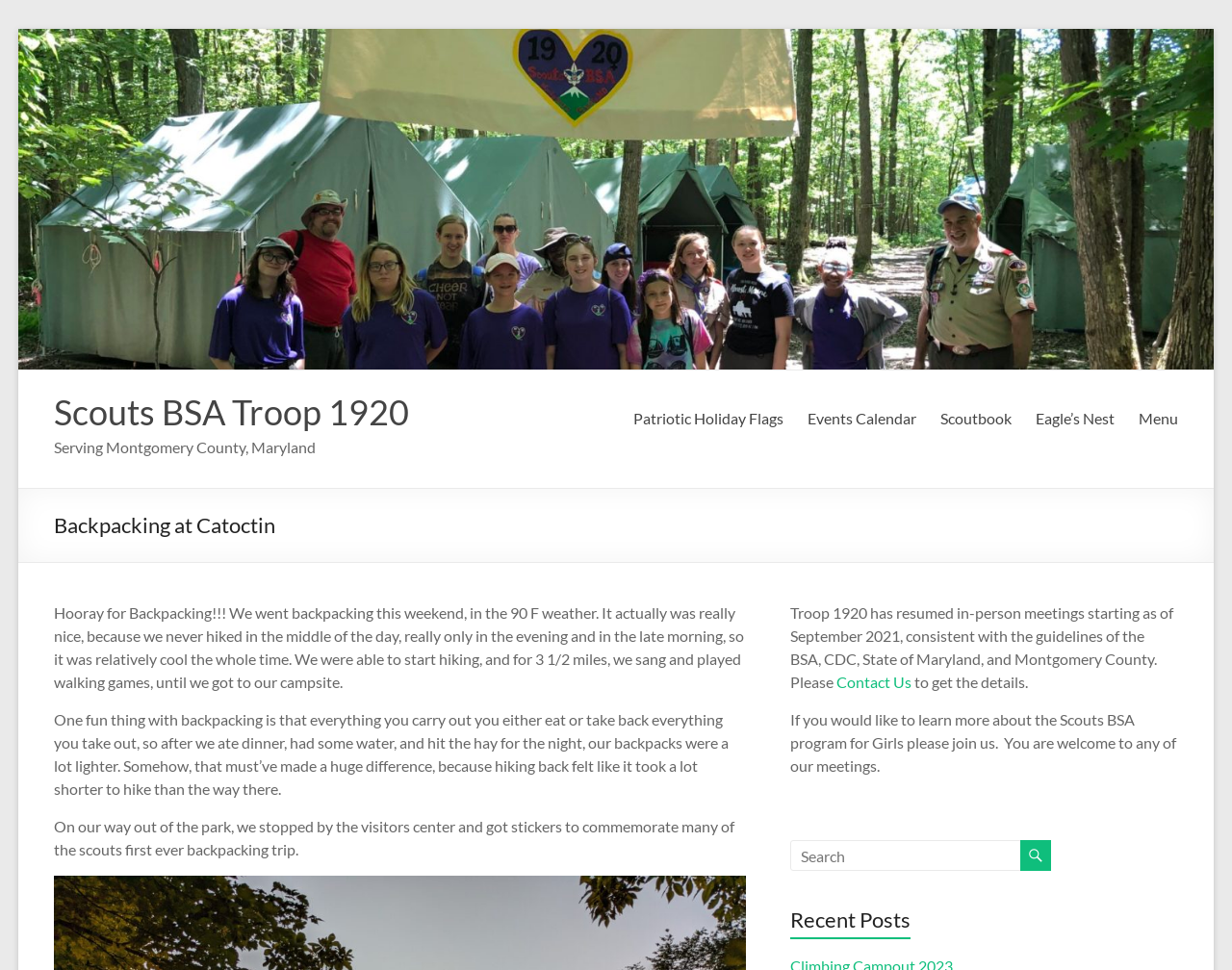Use the information in the screenshot to answer the question comprehensively: What is the name of the troop?

I found the answer by looking at the image and heading elements at the top of the webpage, which both contain the text 'Scouts BSA Troop 1920'.